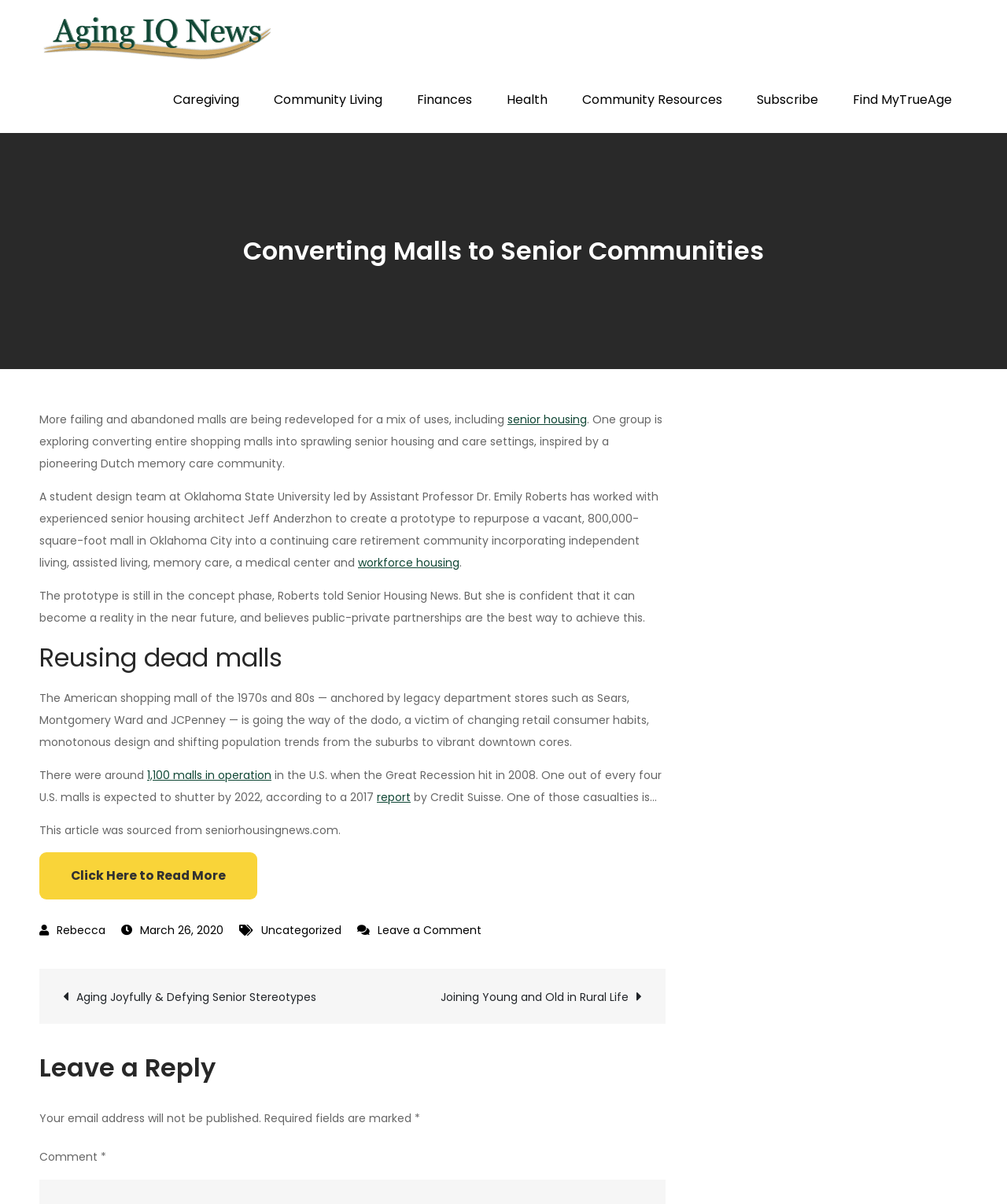Carefully examine the image and provide an in-depth answer to the question: How many malls are expected to shutter by 2022?

According to the article, a 2017 report by Credit Suisse predicts that one out of every four U.S. malls is expected to shutter by 2022, which is a significant number considering there were around 1,100 malls in operation in the U.S. when the Great Recession hit in 2008.